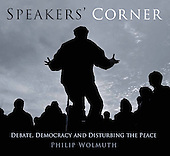What is the location depicted in the image?
Based on the image content, provide your answer in one word or a short phrase.

London